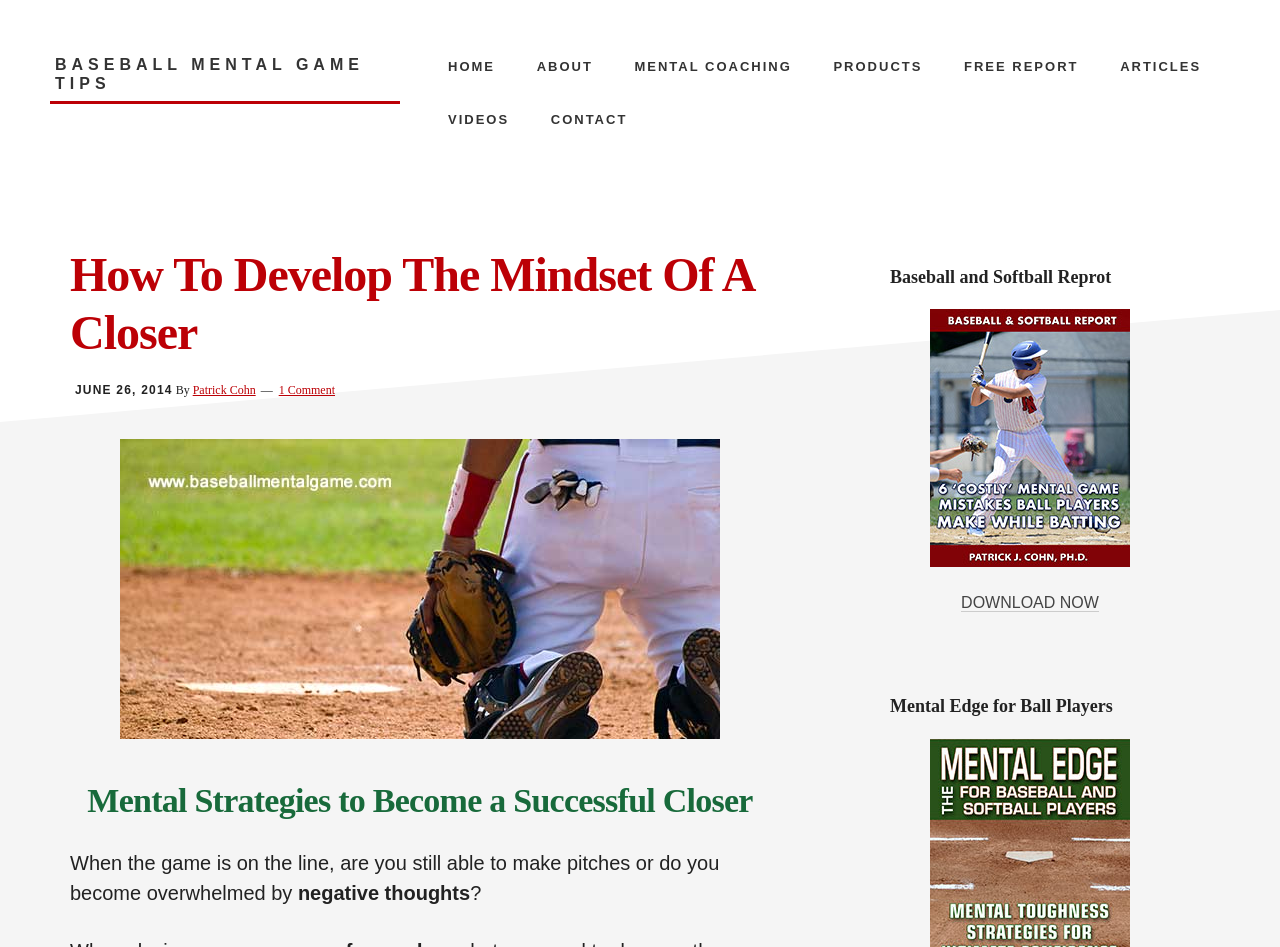Find the bounding box coordinates for the element that must be clicked to complete the instruction: "Expand Uncompromising Quality and Sustainability". The coordinates should be four float numbers between 0 and 1, indicated as [left, top, right, bottom].

None